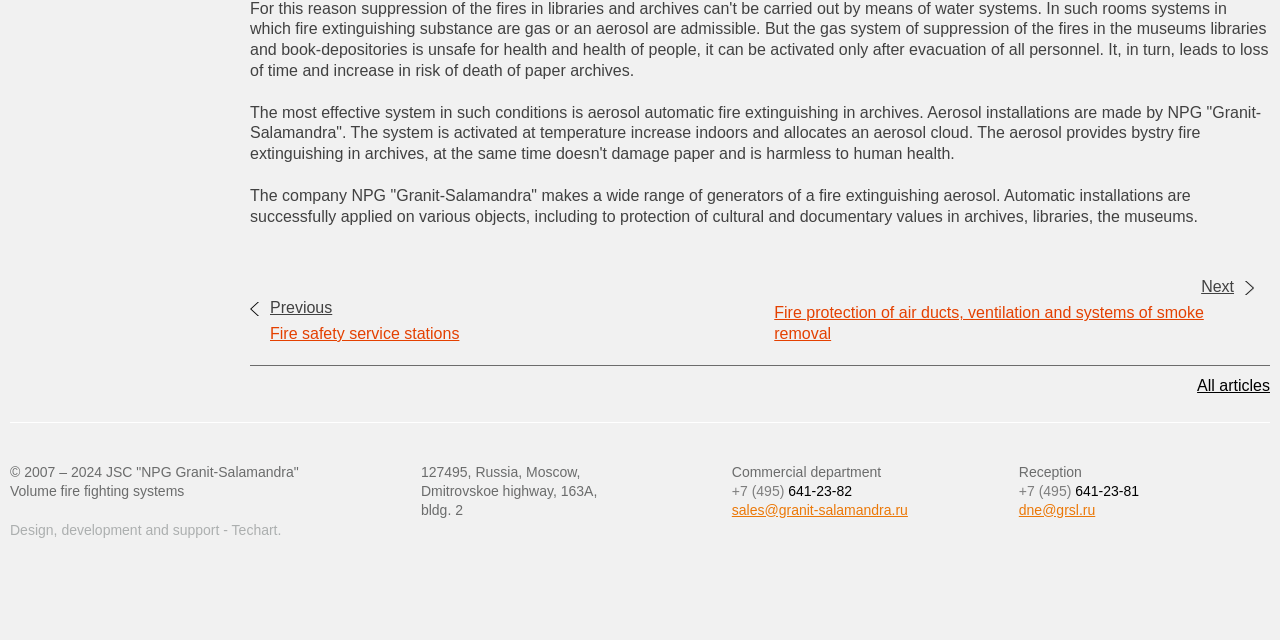Locate the bounding box of the UI element described in the following text: "Fire safety service stations".

[0.211, 0.508, 0.359, 0.534]